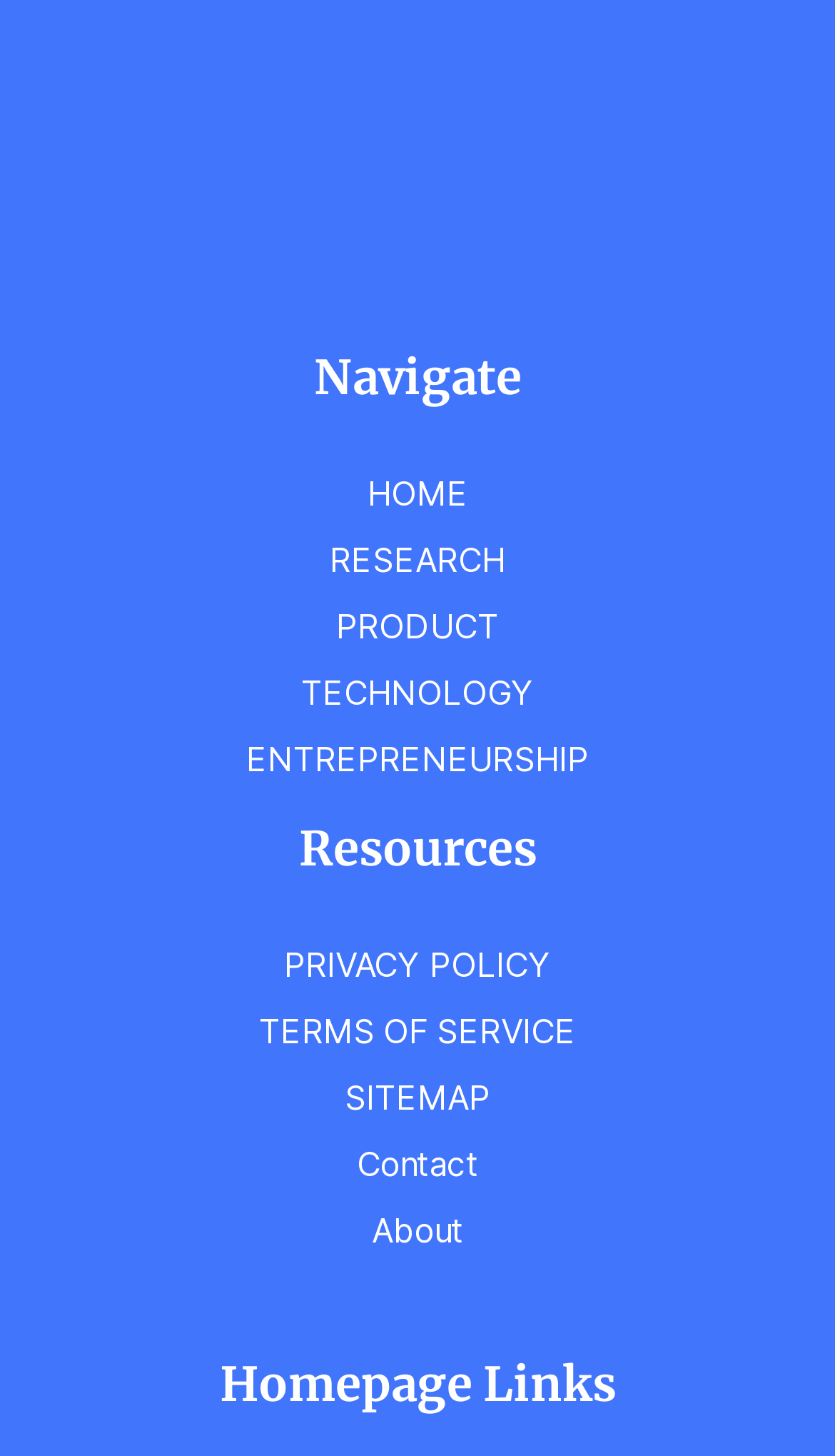Answer the question using only a single word or phrase: 
What is the logo of the website?

kacmun_logo